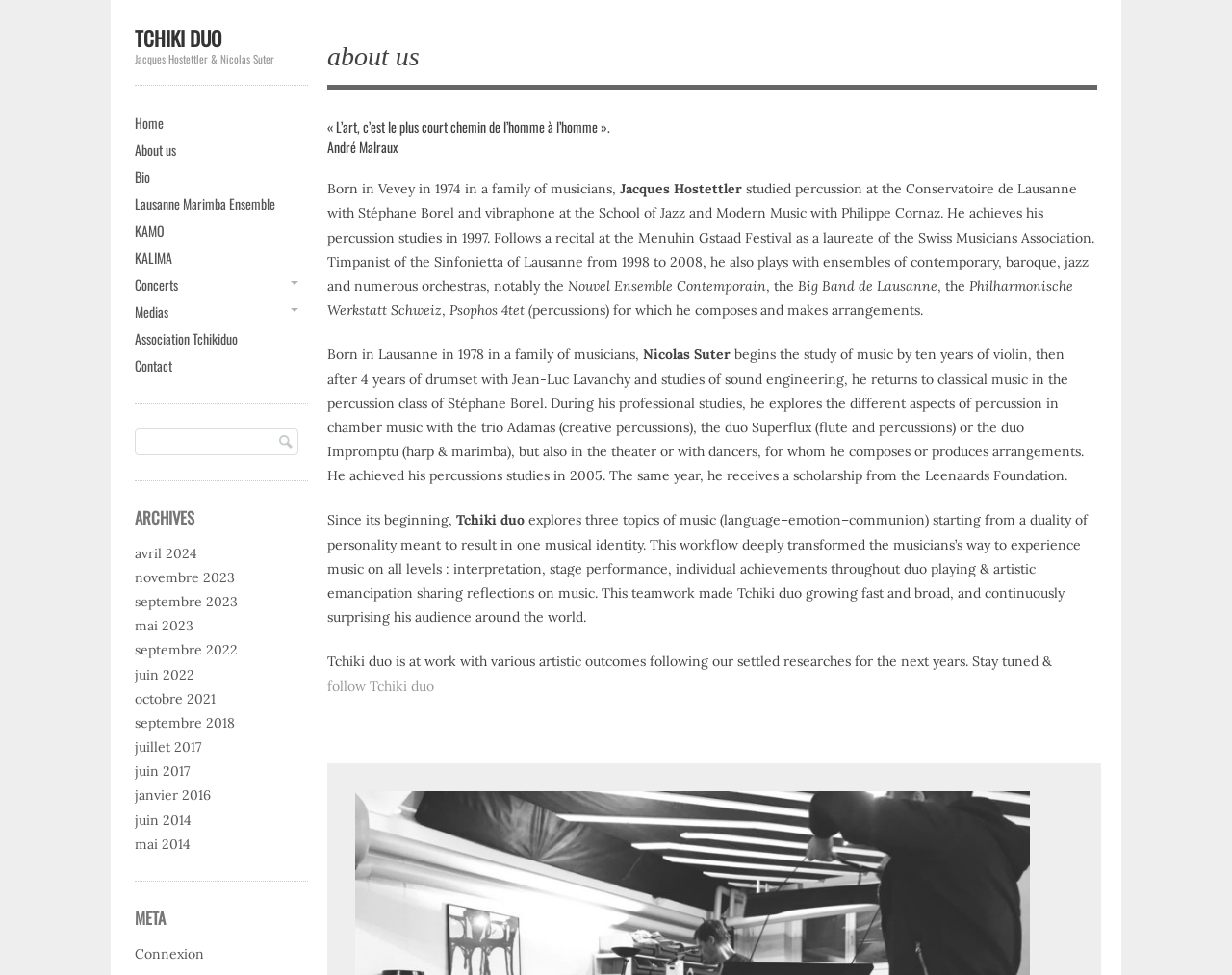Please identify the bounding box coordinates of the area that needs to be clicked to fulfill the following instruction: "Click on the 'Bio' link."

[0.109, 0.168, 0.25, 0.196]